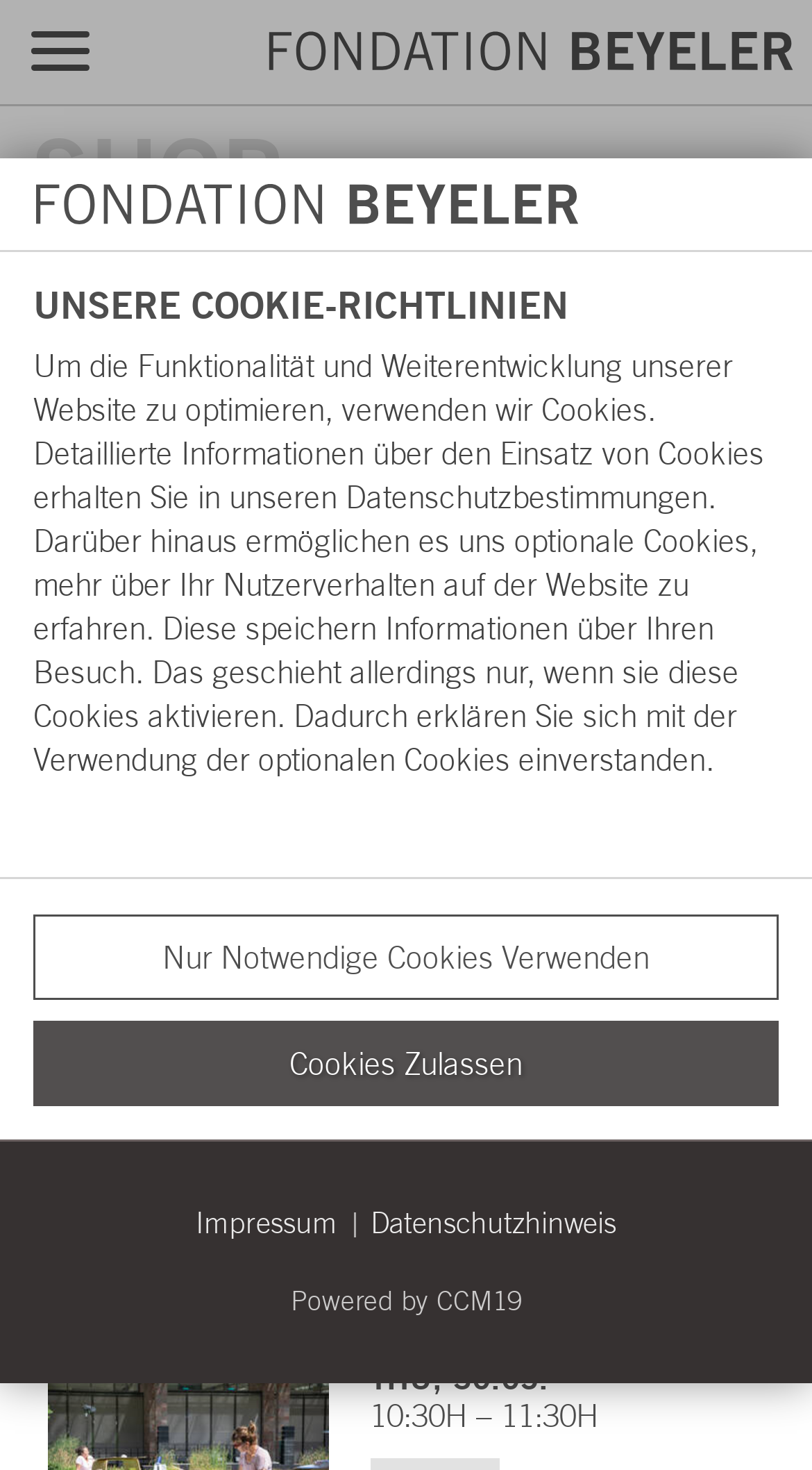Determine the bounding box coordinates of the UI element described by: "Nur notwendige Cookies verwenden".

[0.041, 0.622, 0.959, 0.681]